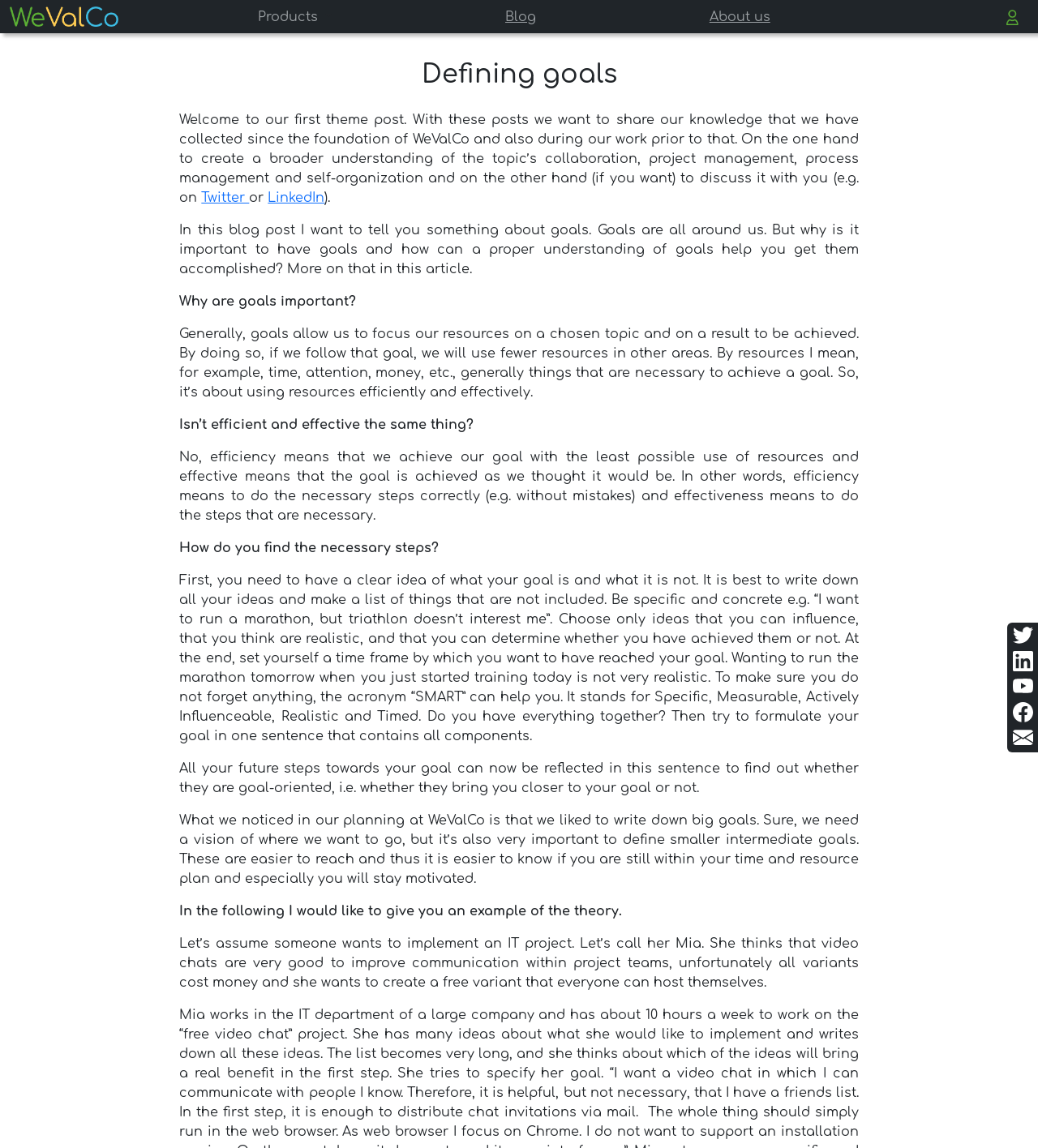Predict the bounding box of the UI element based on this description: "About us".

[0.683, 0.006, 0.742, 0.023]